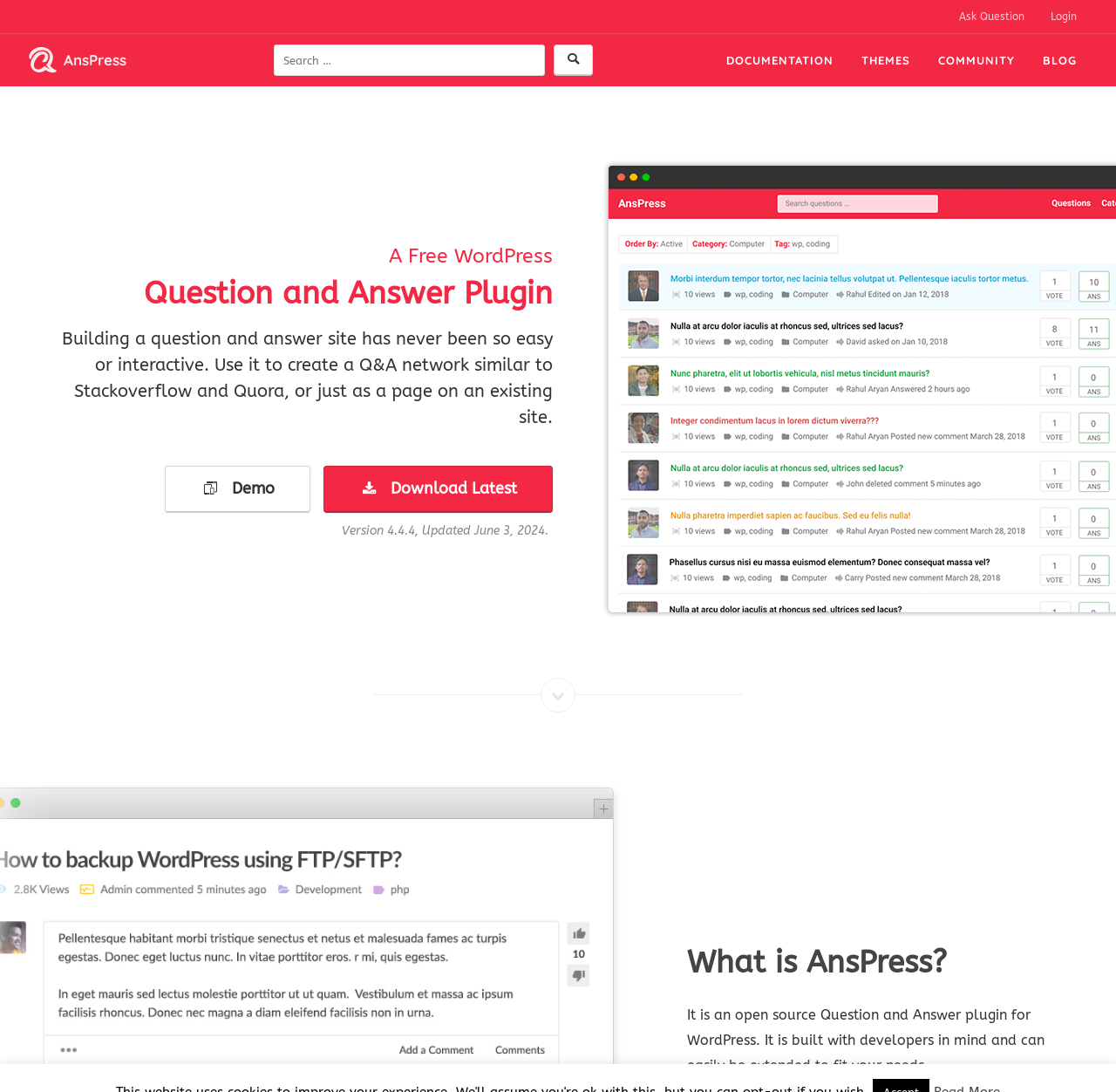Please determine the bounding box coordinates of the area that needs to be clicked to complete this task: 'Download the latest version'. The coordinates must be four float numbers between 0 and 1, formatted as [left, top, right, bottom].

[0.29, 0.426, 0.495, 0.47]